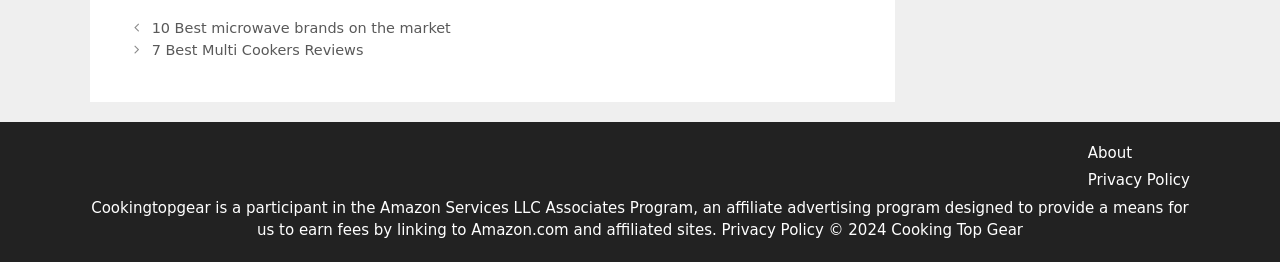What affiliate program does this website participate in?
Using the image provided, answer with just one word or phrase.

Amazon Services LLC Associates Program